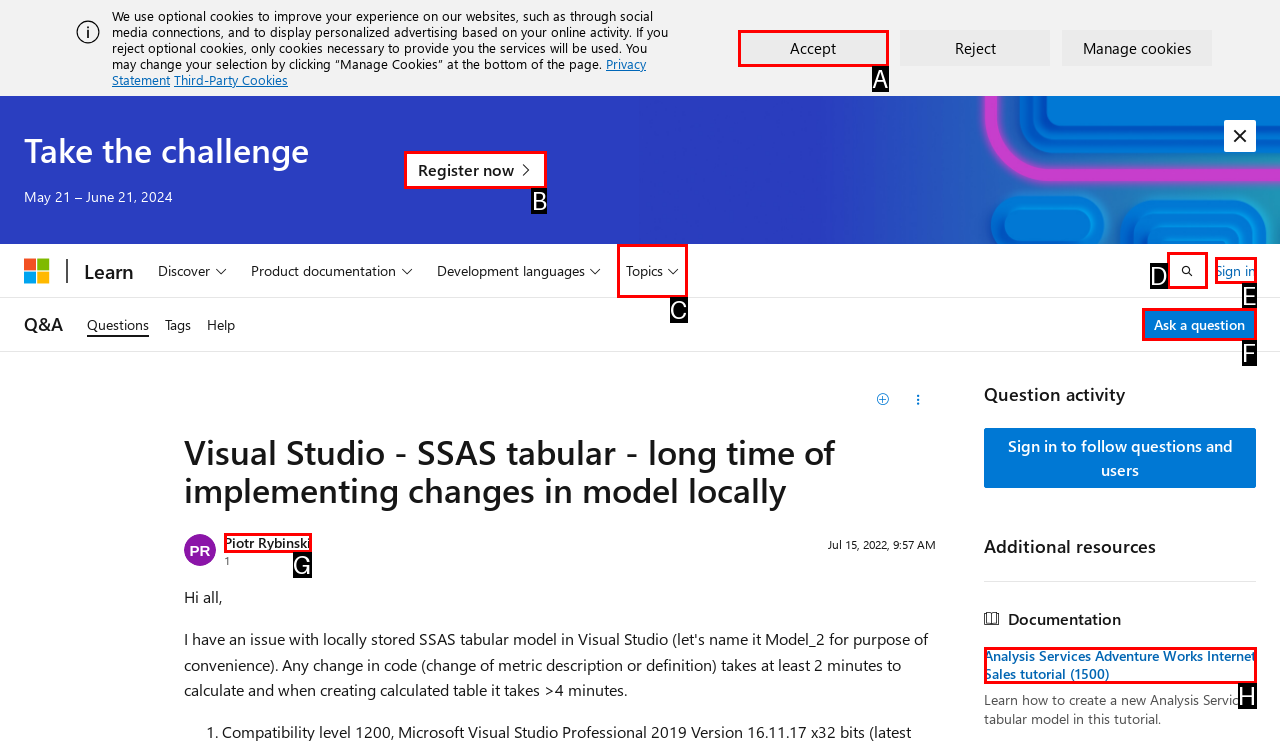Choose the HTML element you need to click to achieve the following task: Click the 'Register now' button
Respond with the letter of the selected option from the given choices directly.

B